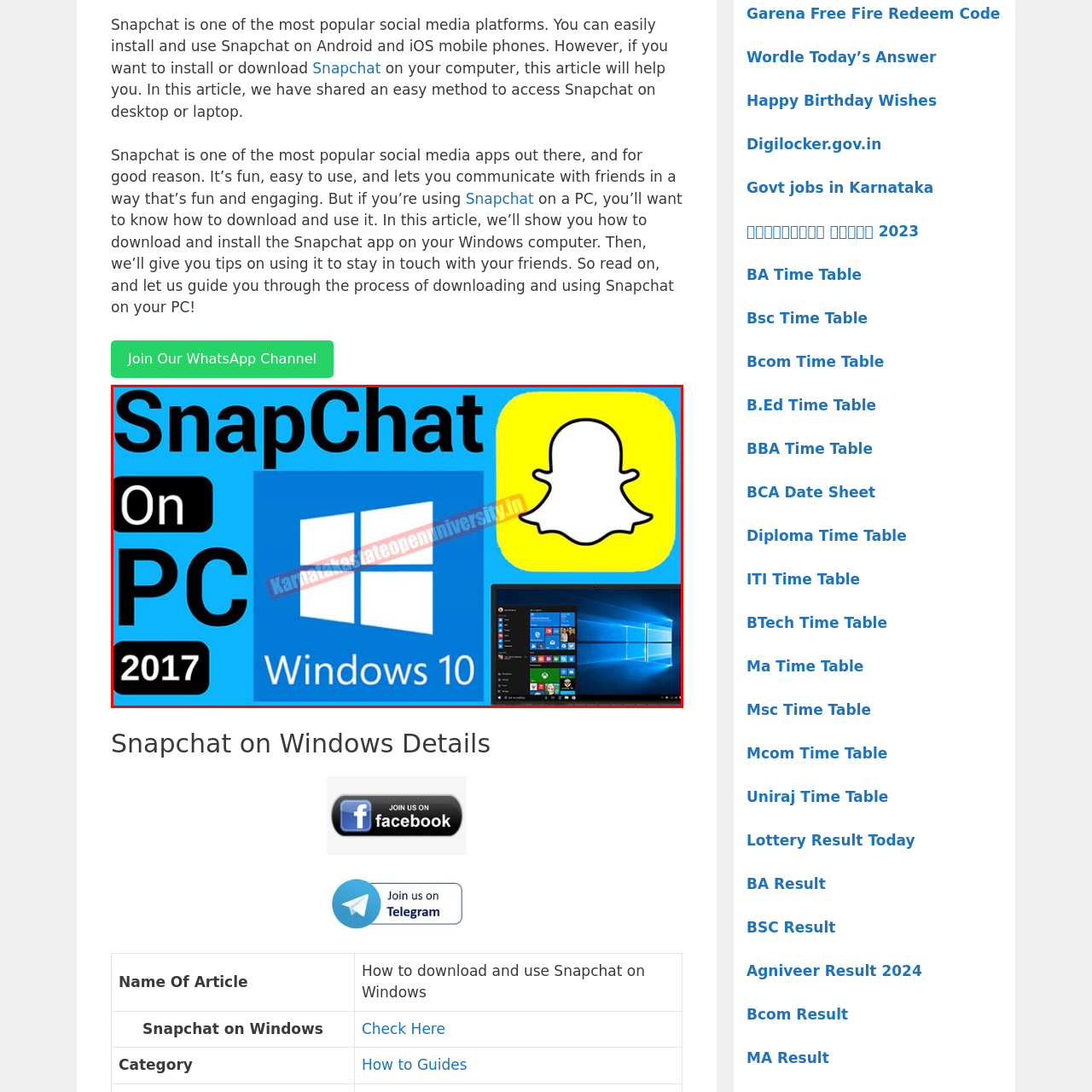Analyze the image highlighted by the red bounding box and give a one-word or phrase answer to the query: What is the interface displayed on the computer screen?

Windows 10 interface